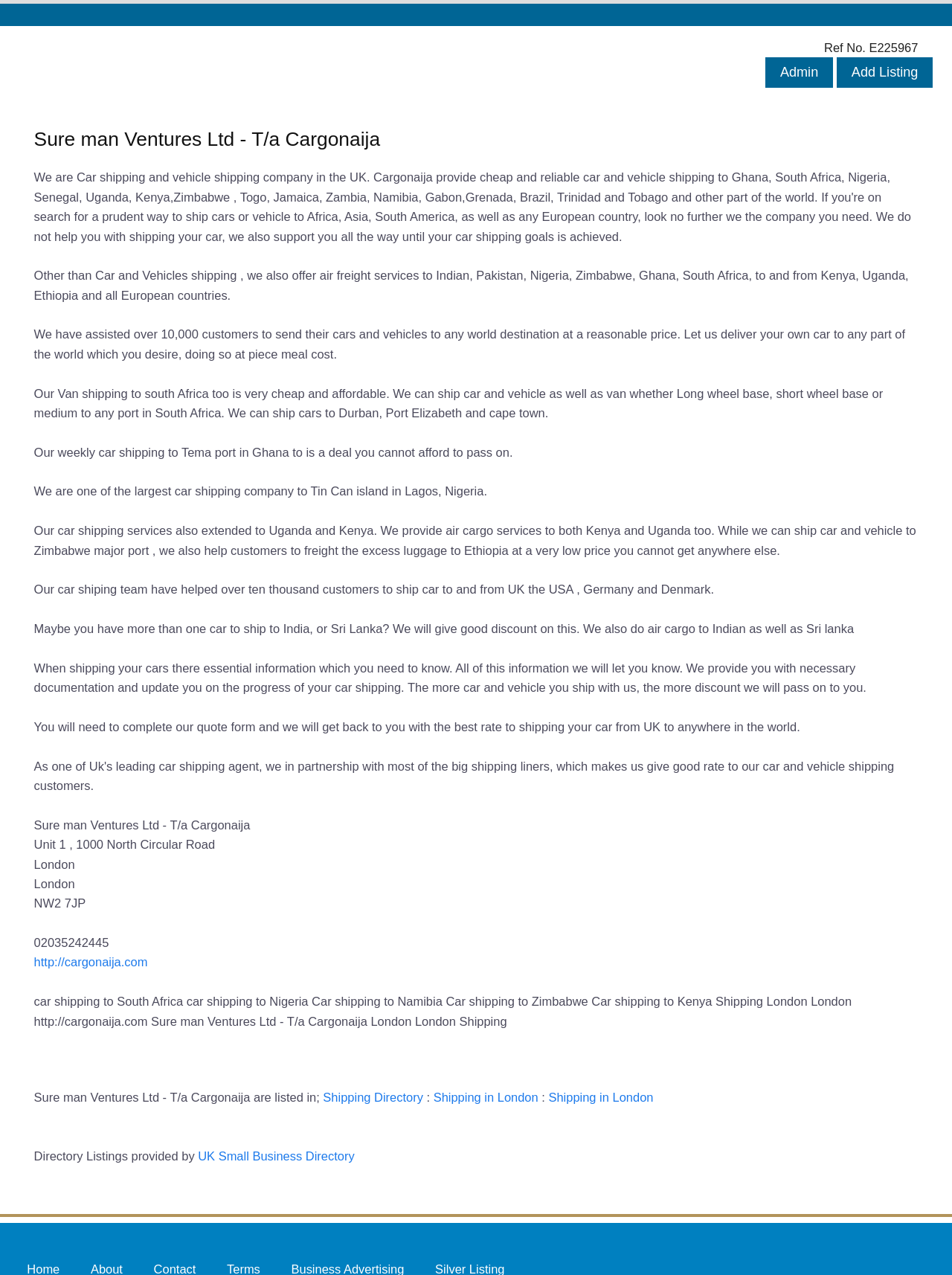Identify the bounding box coordinates for the element you need to click to achieve the following task: "Click on Add Listing". The coordinates must be four float values ranging from 0 to 1, formatted as [left, top, right, bottom].

[0.879, 0.051, 0.98, 0.062]